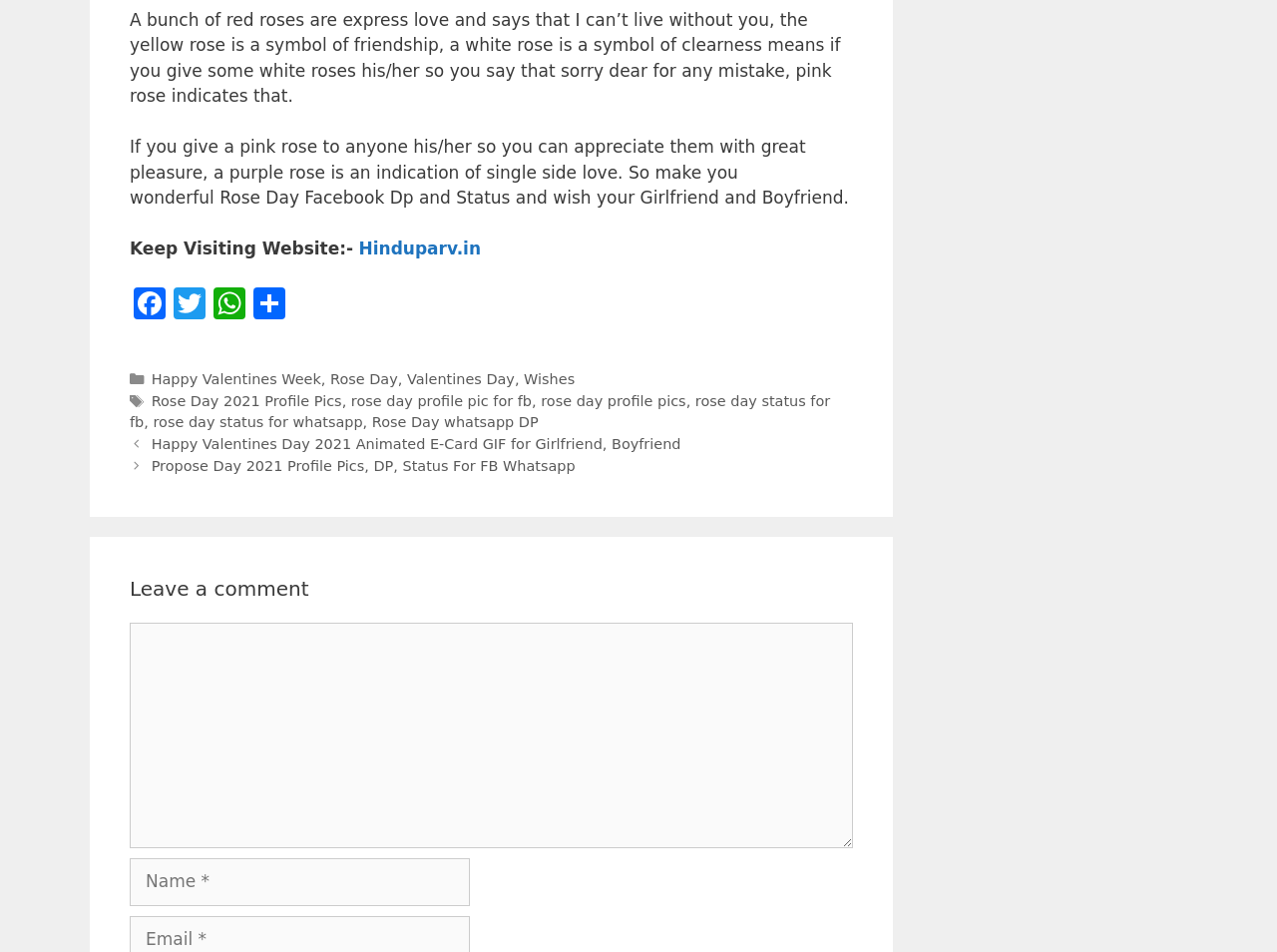Give a concise answer using only one word or phrase for this question:
What is the name of the website?

Hinduparv.in